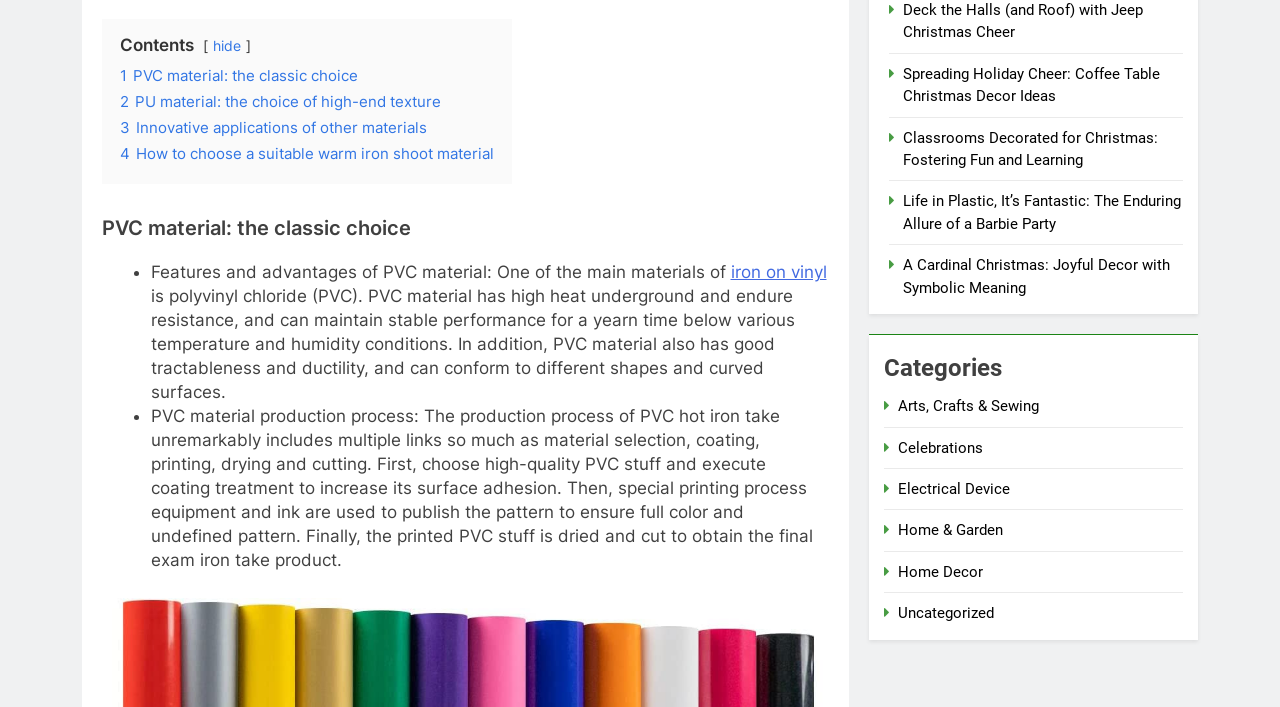Determine the bounding box coordinates of the UI element that matches the following description: "name="s" placeholder="Search"". The coordinates should be four float numbers between 0 and 1 in the format [left, top, right, bottom].

None